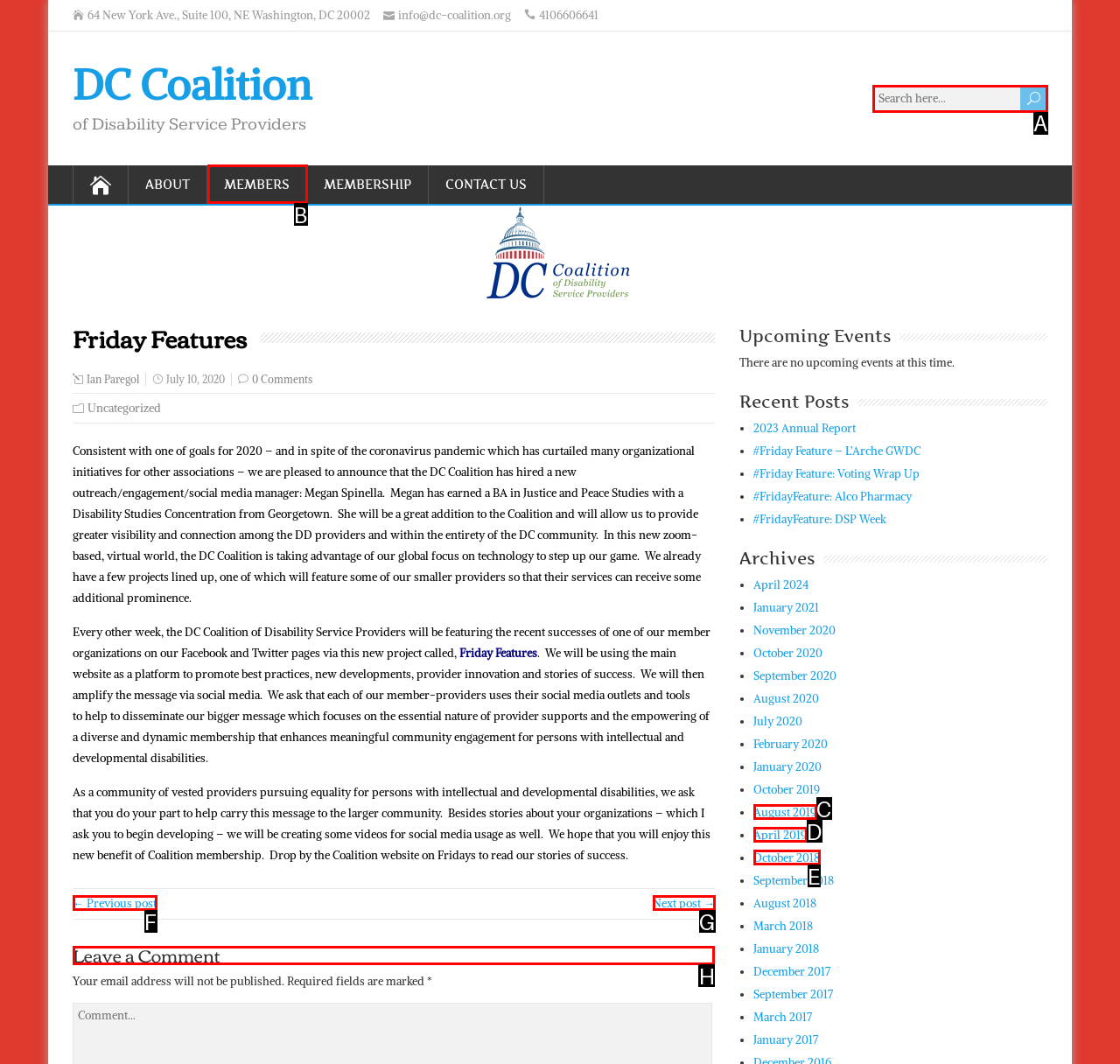From the options shown in the screenshot, tell me which lettered element I need to click to complete the task: Leave a comment.

H